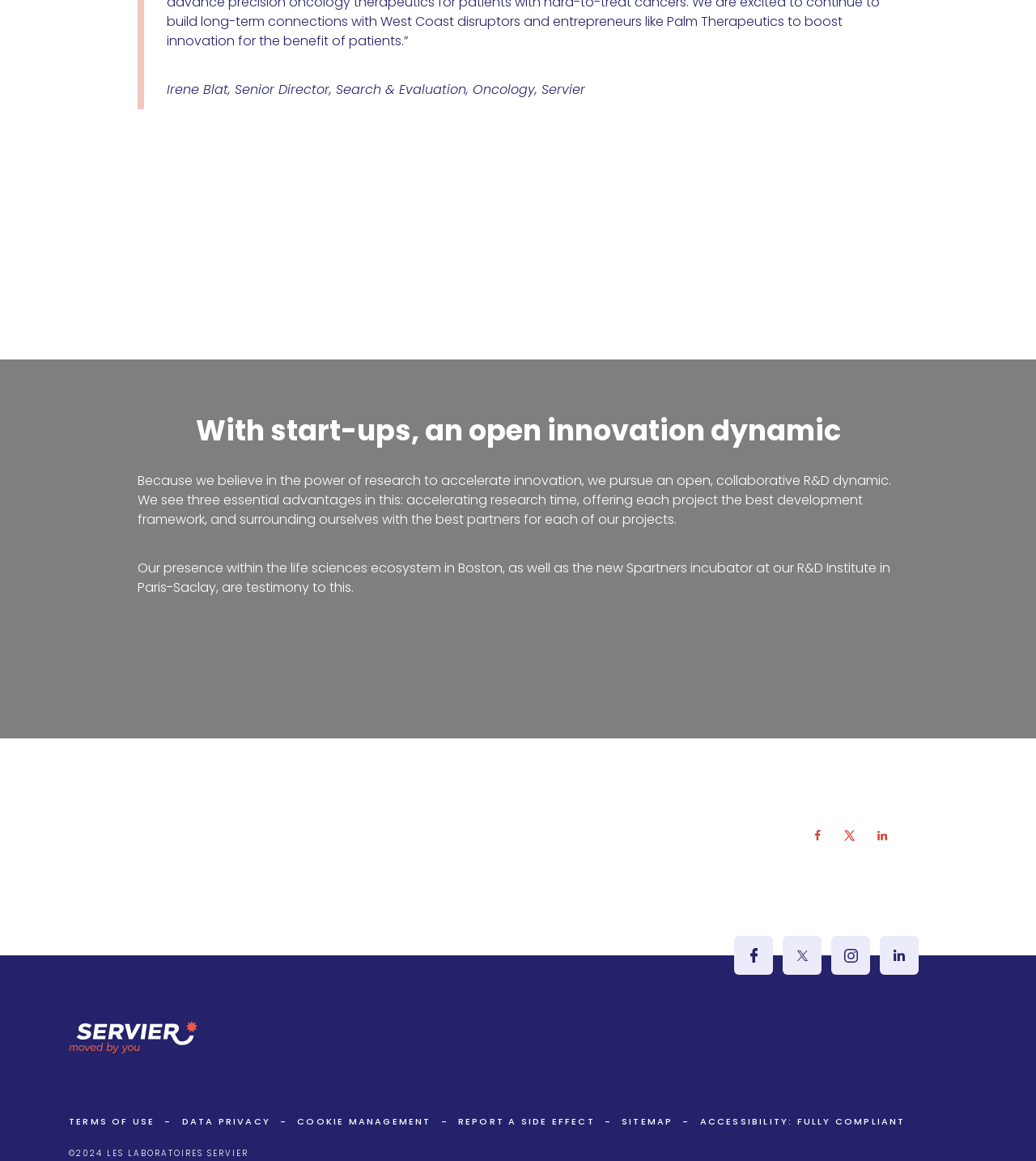Please specify the bounding box coordinates in the format (top-left x, top-left y, bottom-right x, bottom-right y), with all values as floating point numbers between 0 and 1. Identify the bounding box of the UI element described by: To find out more

[0.362, 0.188, 0.546, 0.227]